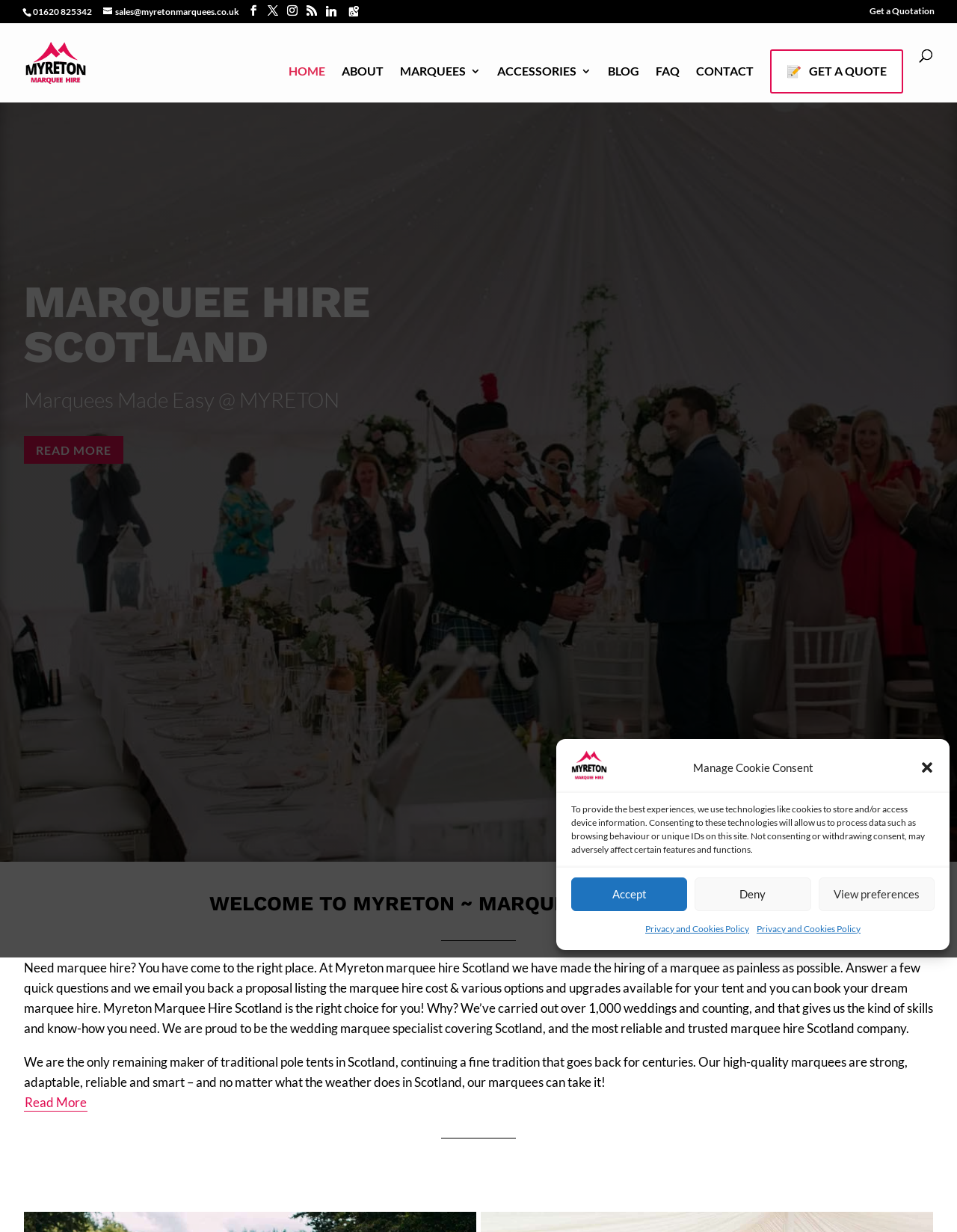Describe all the key features of the webpage in detail.

This webpage is about Myreton Marquee Hire Scotland, a company that provides marquee hire services for weddings, parties, and other events. At the top left corner, there is a phone number and an email address. Below them, there are social media links and a link to Google Maps. On the top right corner, there is a "Get a Quotation" button.

The main navigation menu is located below the top section, with links to "HOME", "ABOUT", "MARQUEES", "ACCESSORIES", "BLOG", "FAQ", "CONTACT", and "GET A QUOTE". There is also a search box at the top right corner.

The main content of the webpage is divided into sections. The first section has a heading "MARQUEE HIRE SCOTLAND" and a subheading "Marquees Made Easy @ MYRETON". Below this, there is a paragraph of text that introduces the company and its services. There is also a "READ MORE" link below this section.

The next section has a heading "WELCOME TO MYRETON ~ MARQUEE HIRE SCOTLAND" and a long paragraph of text that describes the company's experience and services in more detail. This section also has a "Read More" link at the bottom.

Throughout the webpage, there are no images of marquees or events, but there is a logo image at the top left corner. There is also a cookie consent dialog box that appears at the top center of the webpage, with buttons to "Accept", "Deny", or "View preferences".